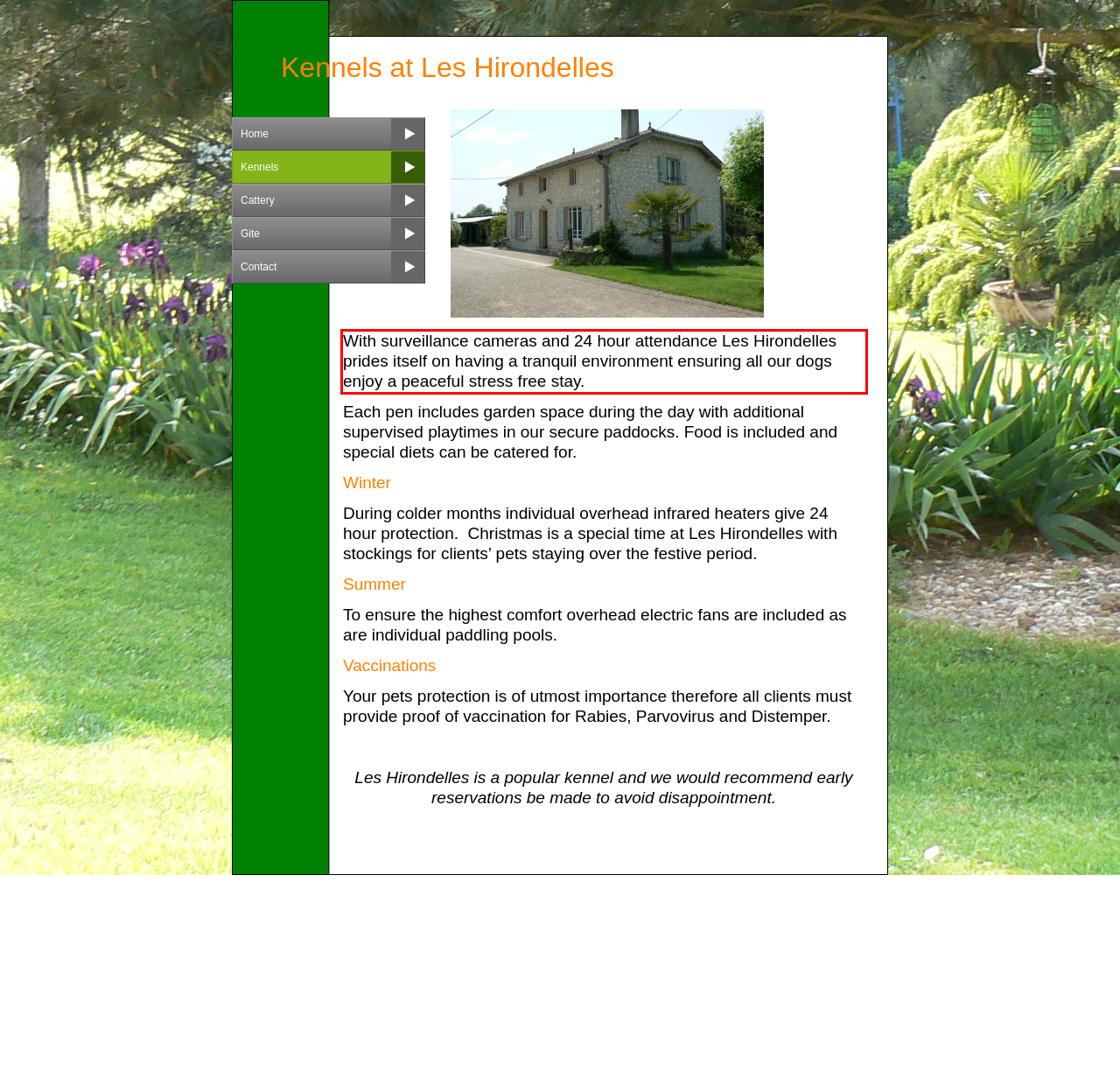Please identify and extract the text content from the UI element encased in a red bounding box on the provided webpage screenshot.

With surveillance cameras and 24 hour attendance Les Hirondelles prides itself on having a tranquil environment ensuring all our dogs enjoy a peaceful stress free stay.